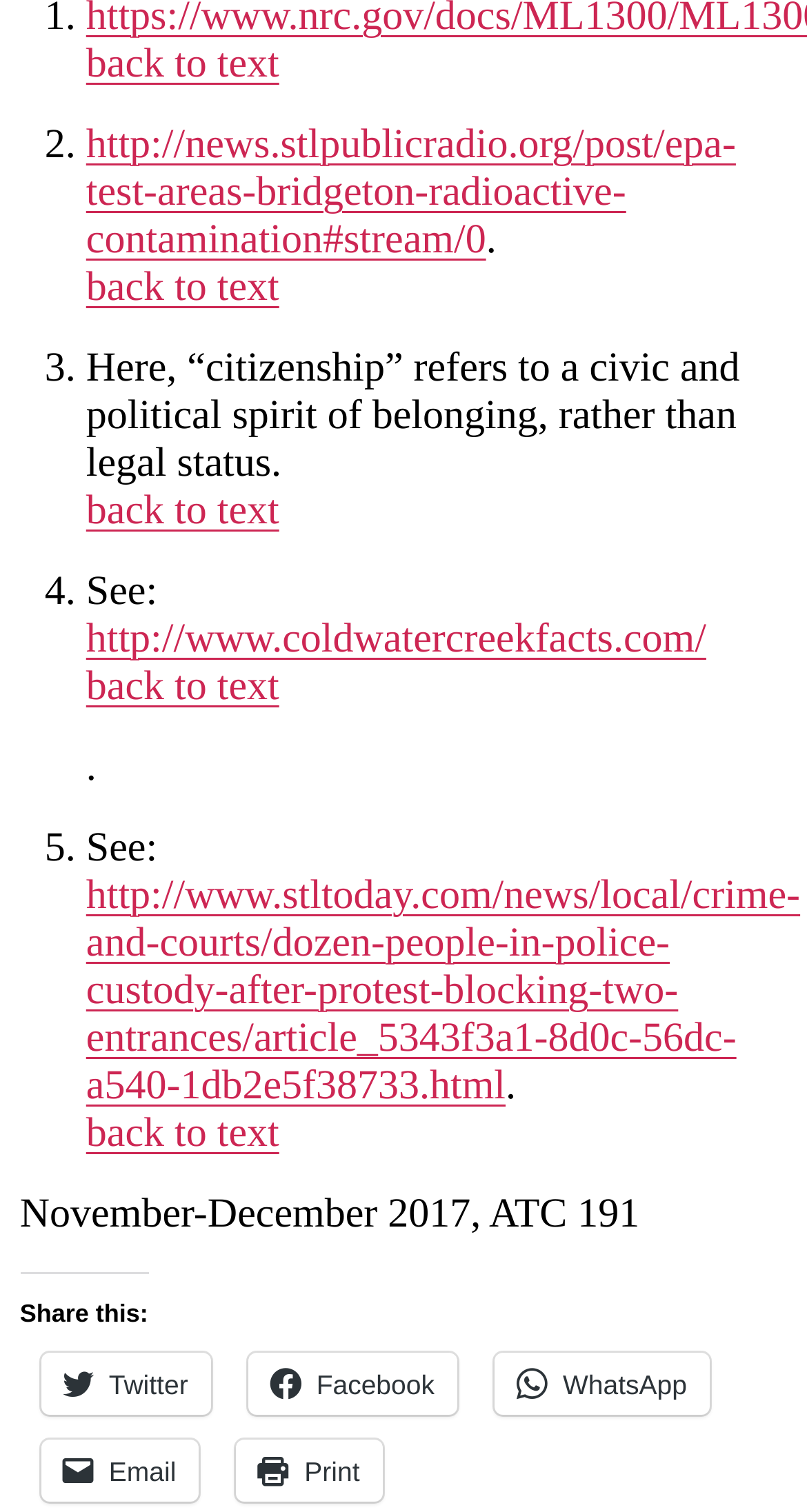Please identify the coordinates of the bounding box that should be clicked to fulfill this instruction: "Visit the webpage about EPA test areas and Bridgeton radioactive contamination".

[0.107, 0.081, 0.912, 0.174]